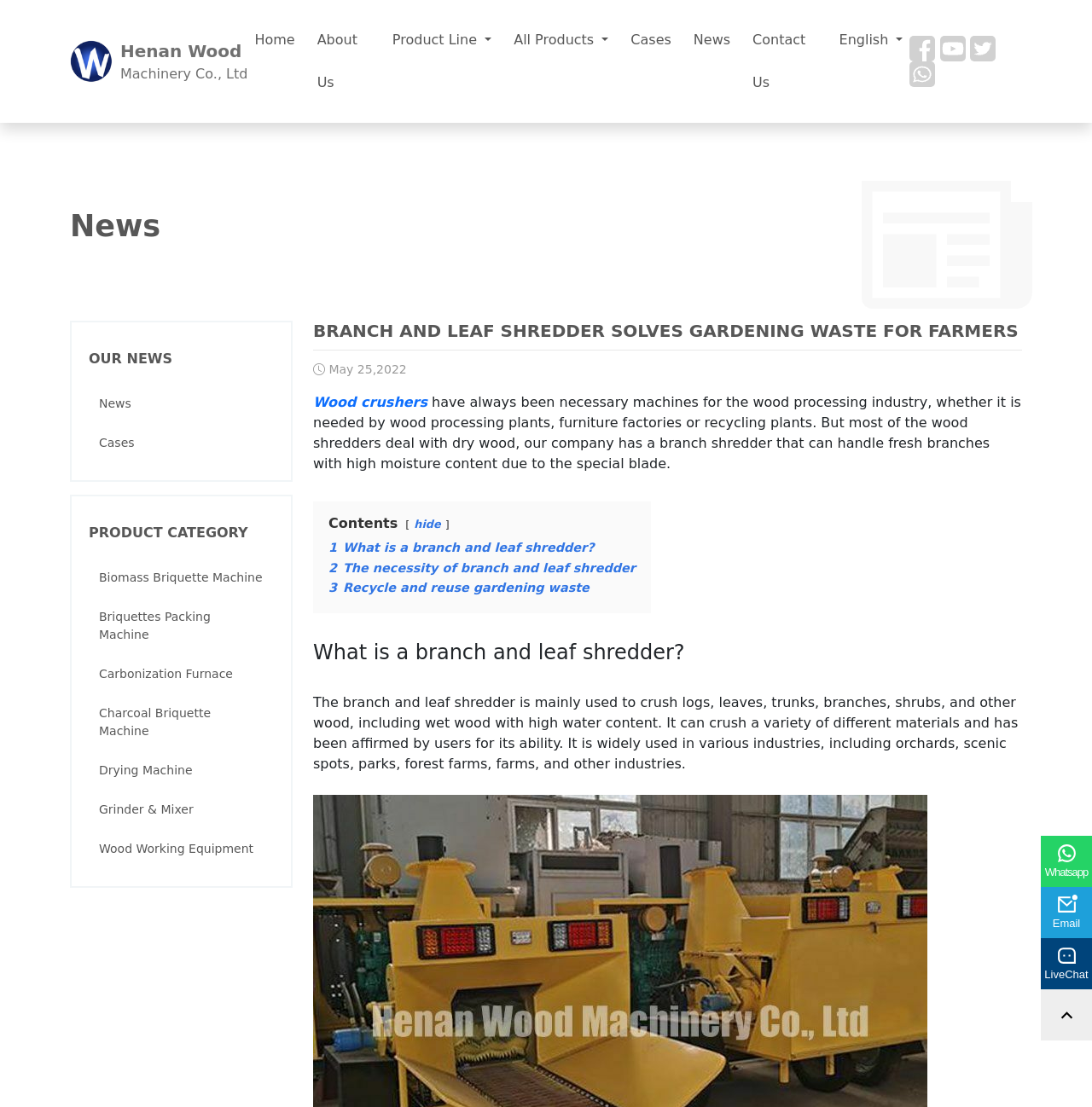Find the bounding box of the UI element described as follows: "All Products".

[0.464, 0.0, 0.564, 0.072]